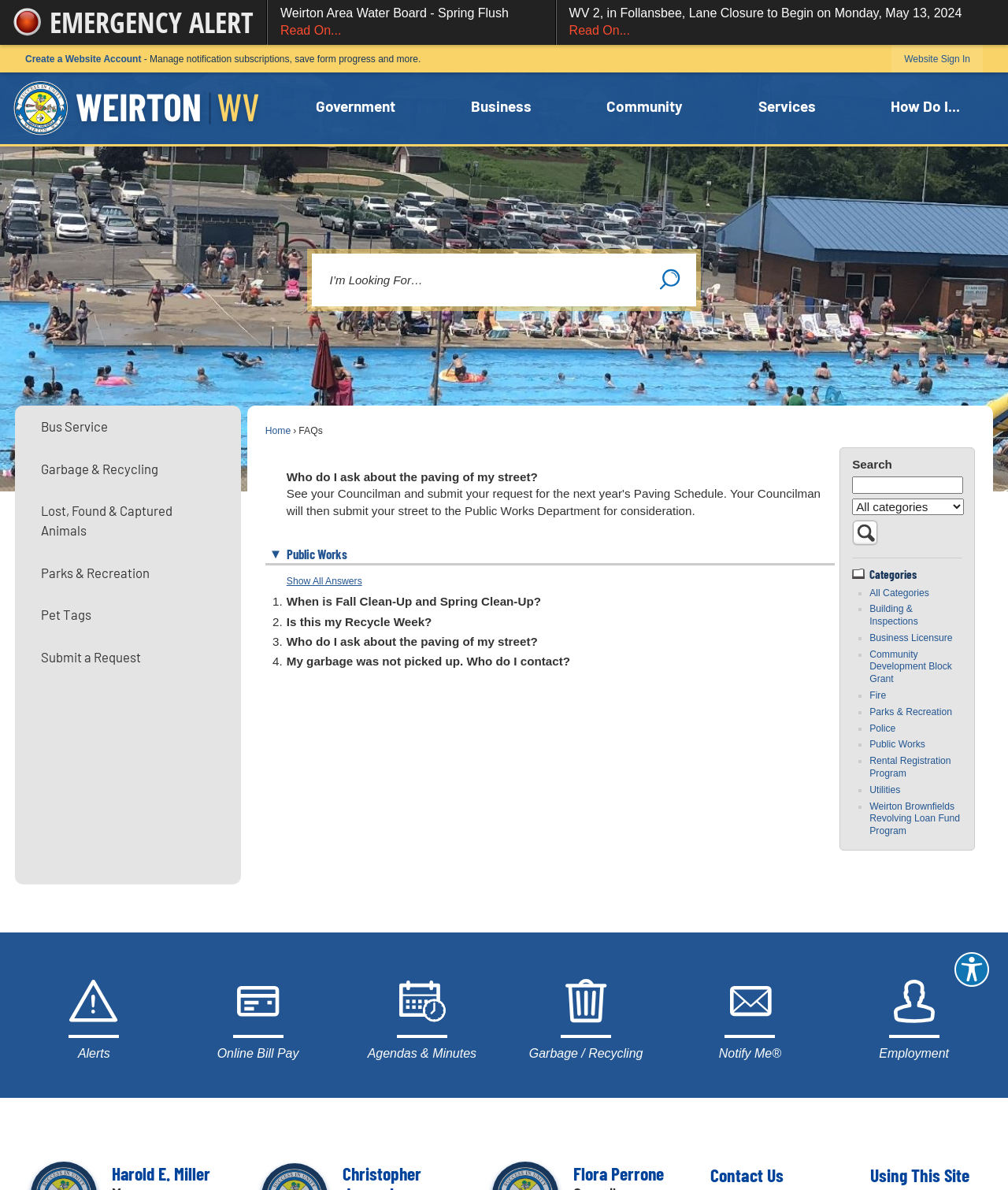Could you indicate the bounding box coordinates of the region to click in order to complete this instruction: "Search for FAQs".

[0.305, 0.209, 0.695, 0.261]